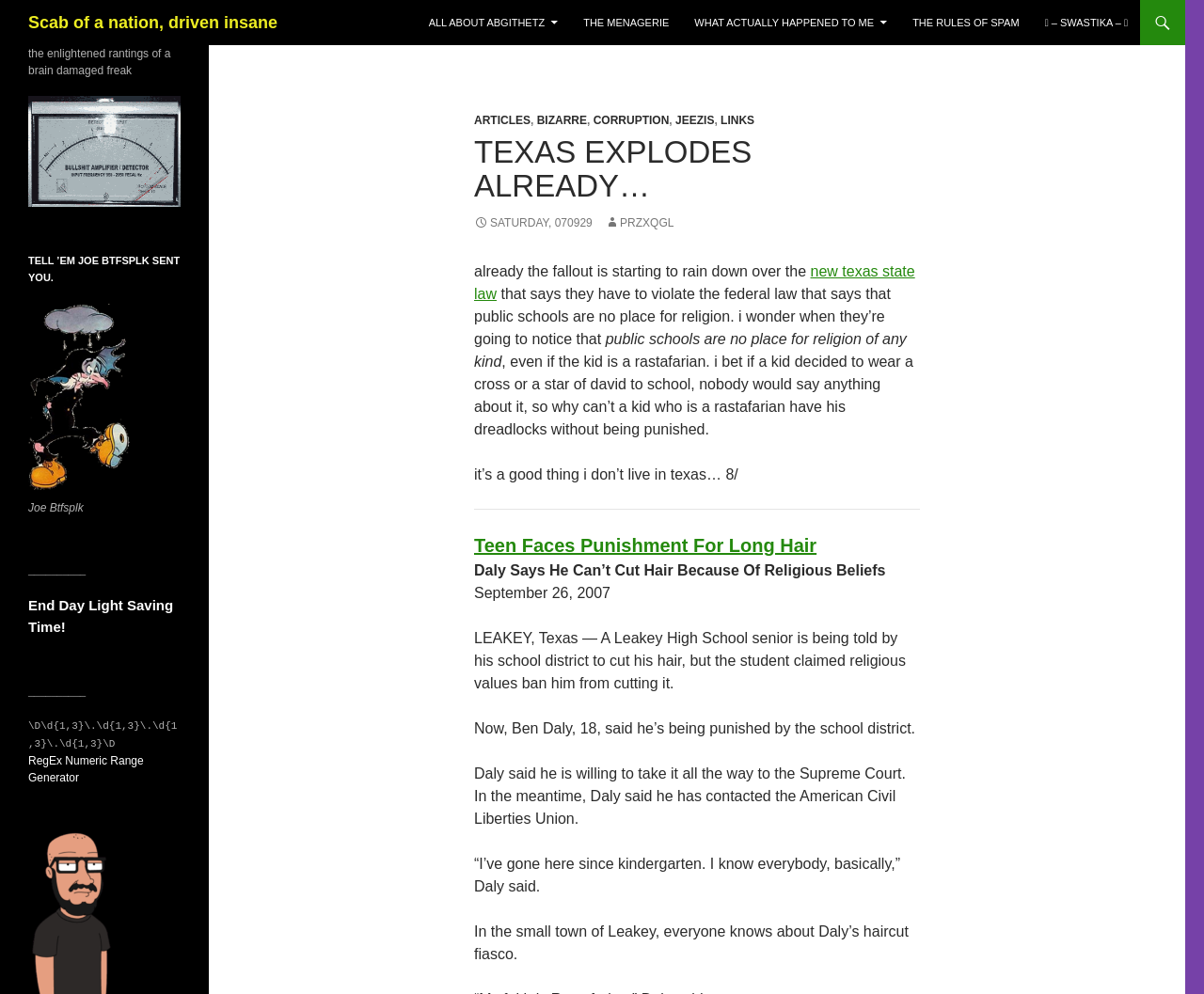Examine the image and give a thorough answer to the following question:
What is the date mentioned in the article about Ben Daly?

The article mentions that Ben Daly, an 18-year-old senior at Leakey High School, is being punished by his school district for not cutting his hair due to religious beliefs, and the date of the article is September 26, 2007.